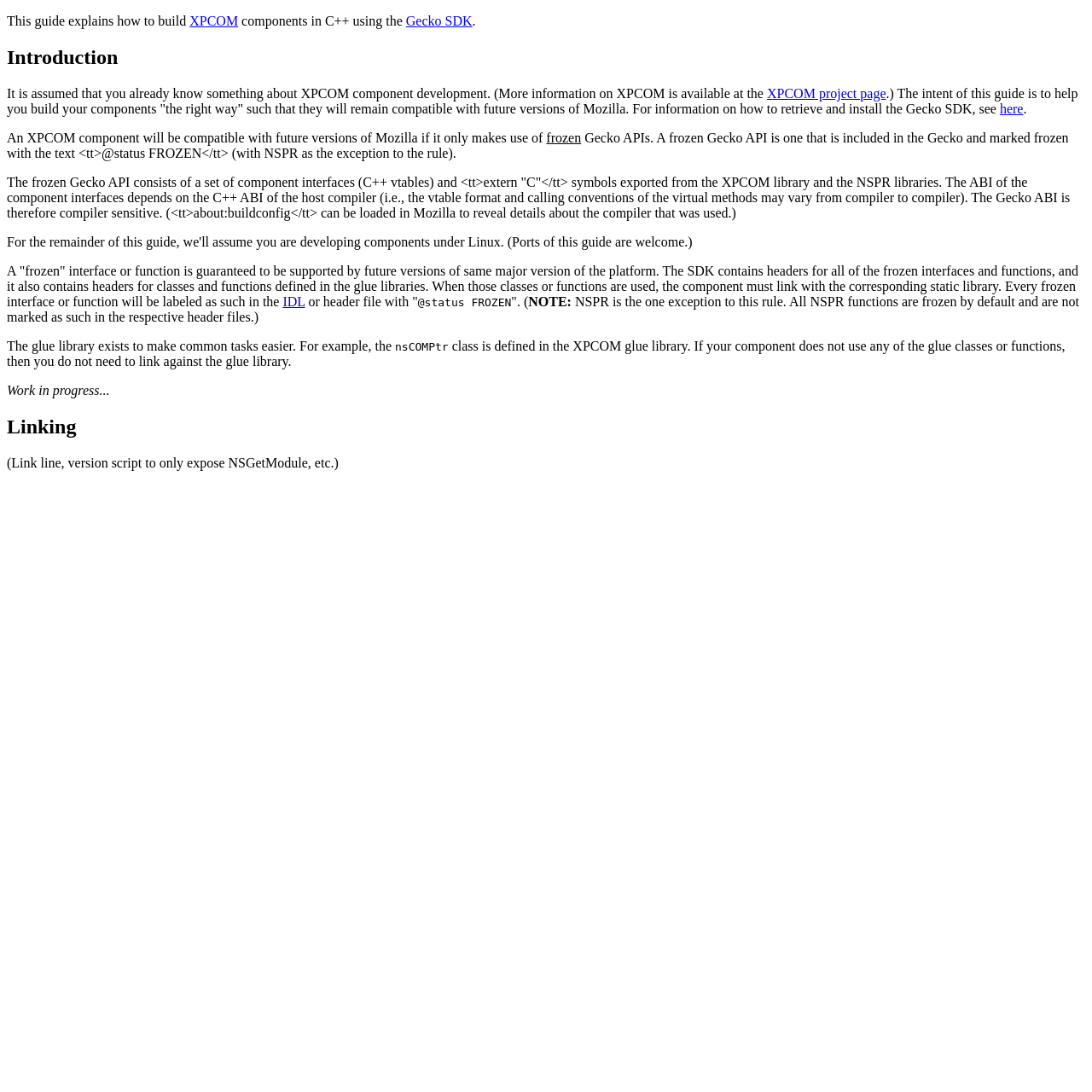Please examine the image and provide a detailed answer to the question: What is a frozen Gecko API?

A frozen Gecko API is one that is included in the Gecko and marked frozen with the text '@status FROZEN', which guarantees support by future versions of the same major version of the platform.